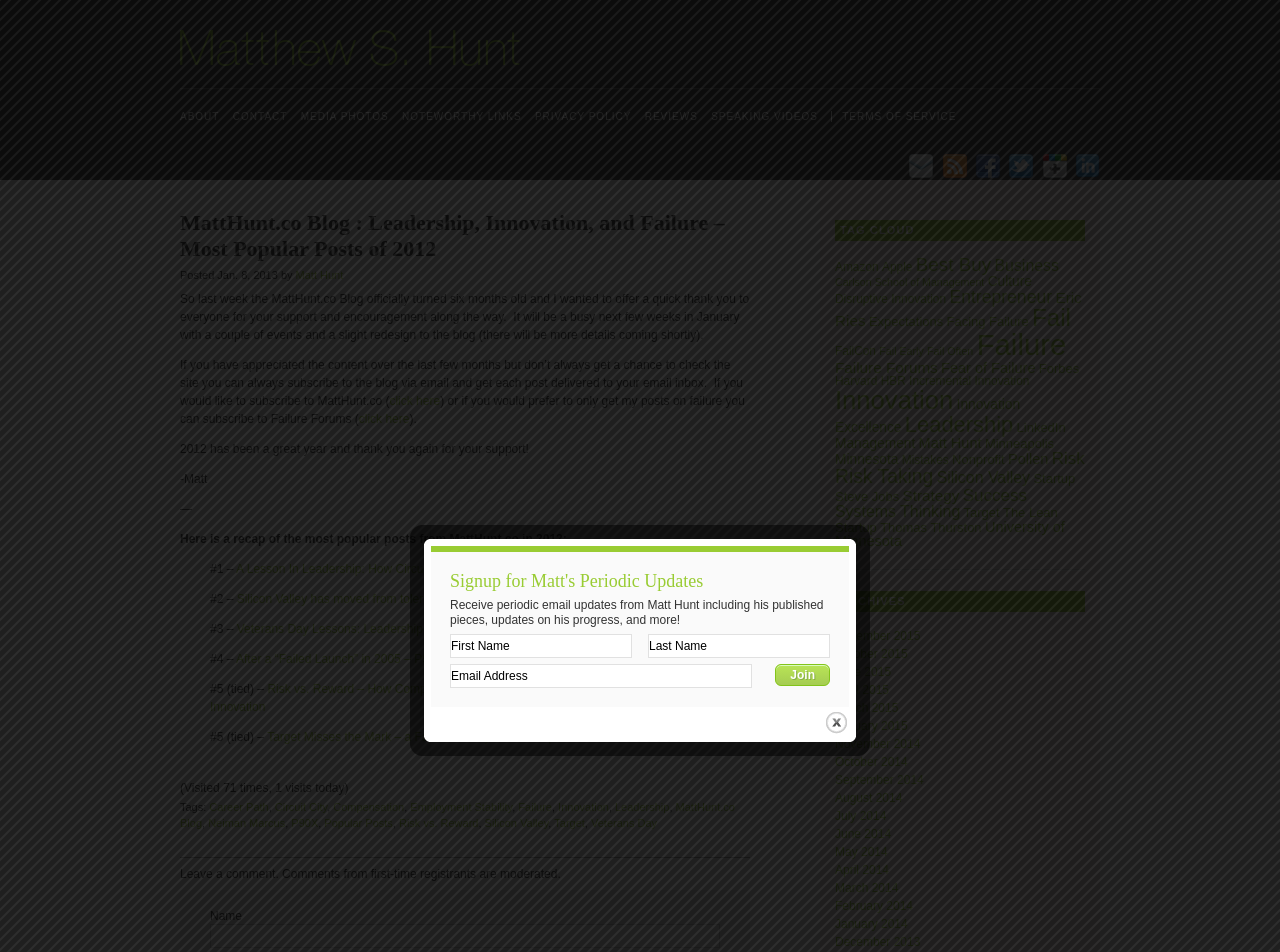Identify the bounding box coordinates for the element you need to click to achieve the following task: "Leave a comment". Provide the bounding box coordinates as four float numbers between 0 and 1, in the form [left, top, right, bottom].

[0.141, 0.91, 0.438, 0.925]